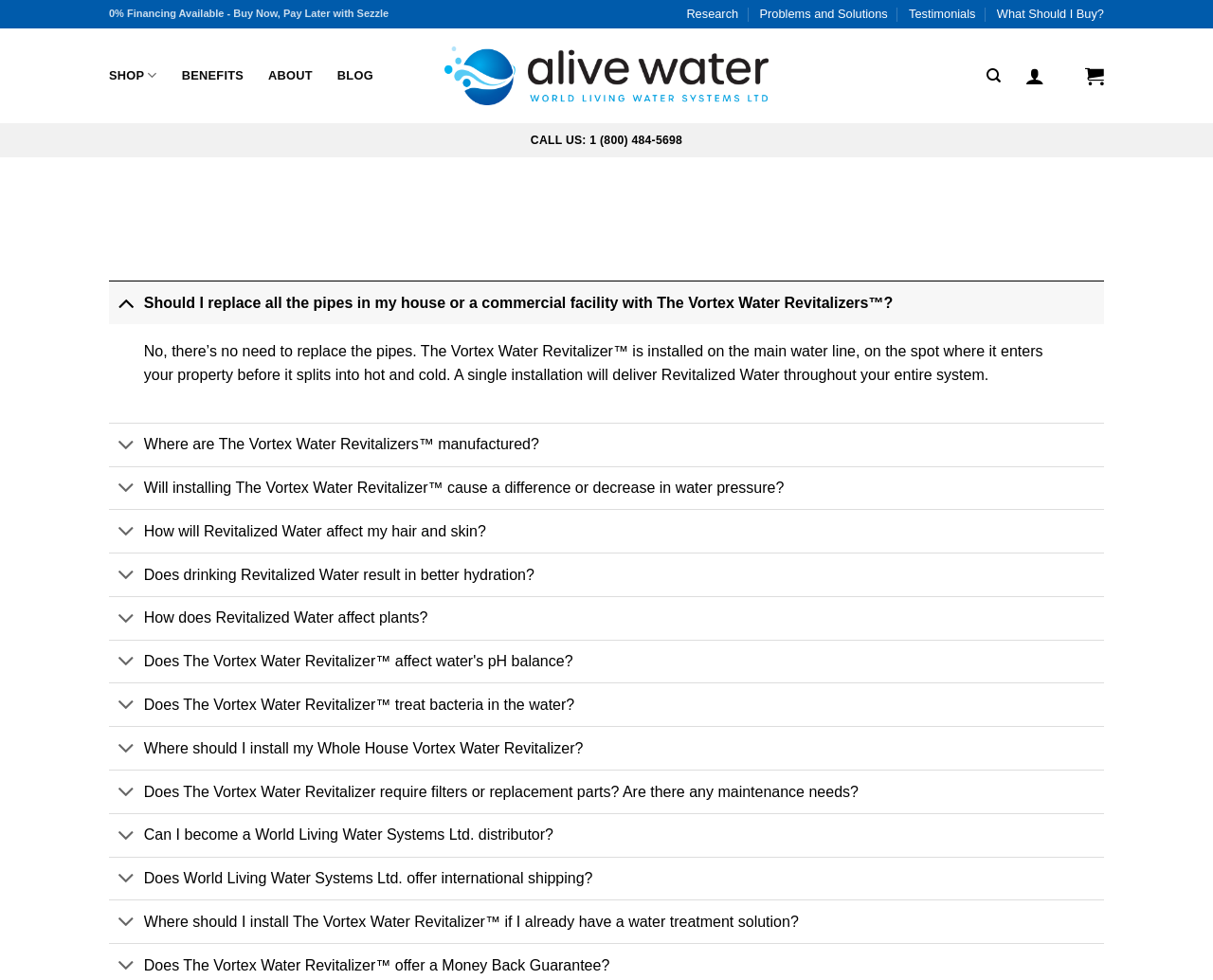Show the bounding box coordinates of the region that should be clicked to follow the instruction: "Click on 0% Financing Available."

[0.09, 0.001, 0.321, 0.028]